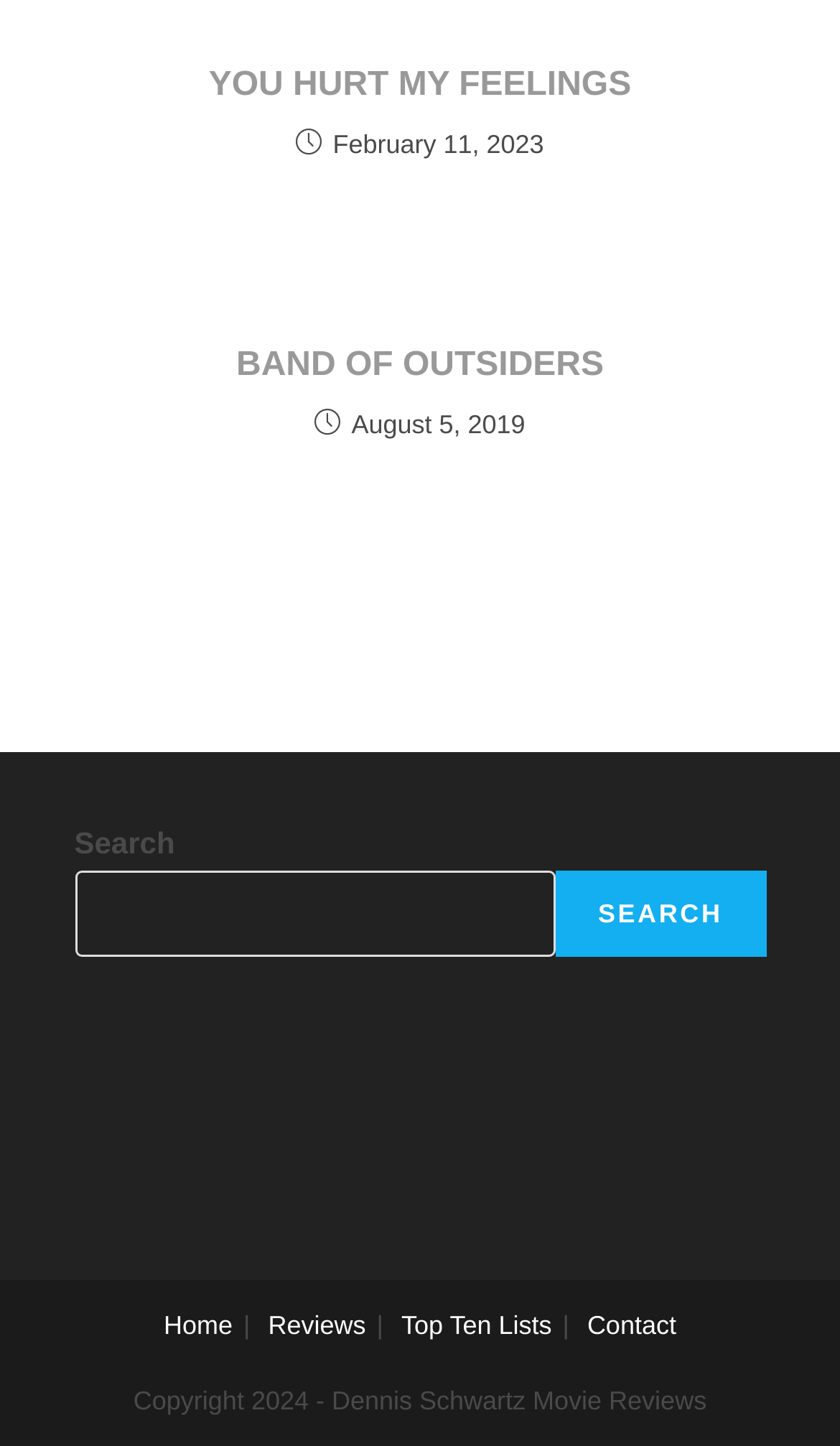Identify and provide the bounding box coordinates of the UI element described: "parent_node: SEARCH name="s"". The coordinates should be formatted as [left, top, right, bottom], with each number being a float between 0 and 1.

[0.088, 0.602, 0.661, 0.662]